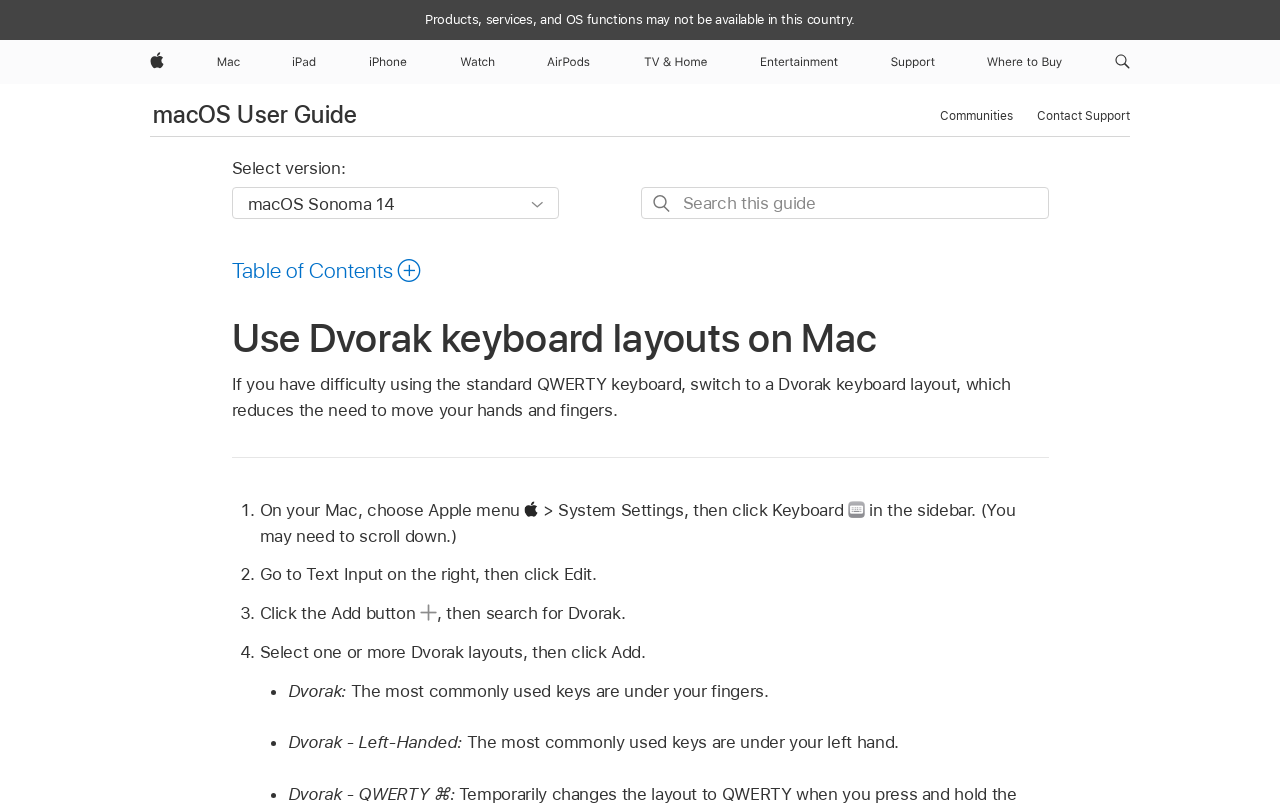How many Dvorak layouts are available? Look at the image and give a one-word or short phrase answer.

Three